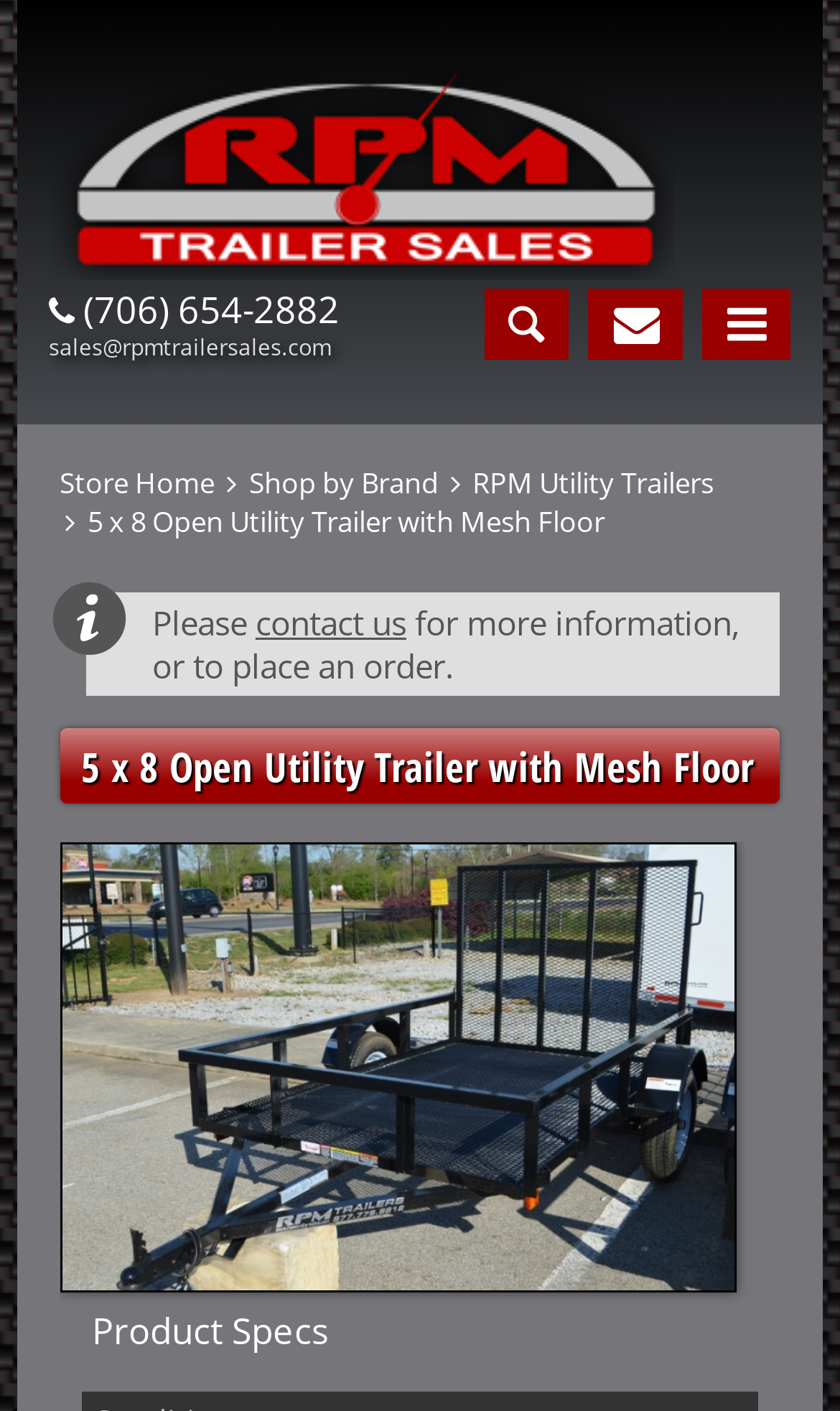Locate the bounding box coordinates of the element you need to click to accomplish the task described by this instruction: "Search for burial insurance topics".

None